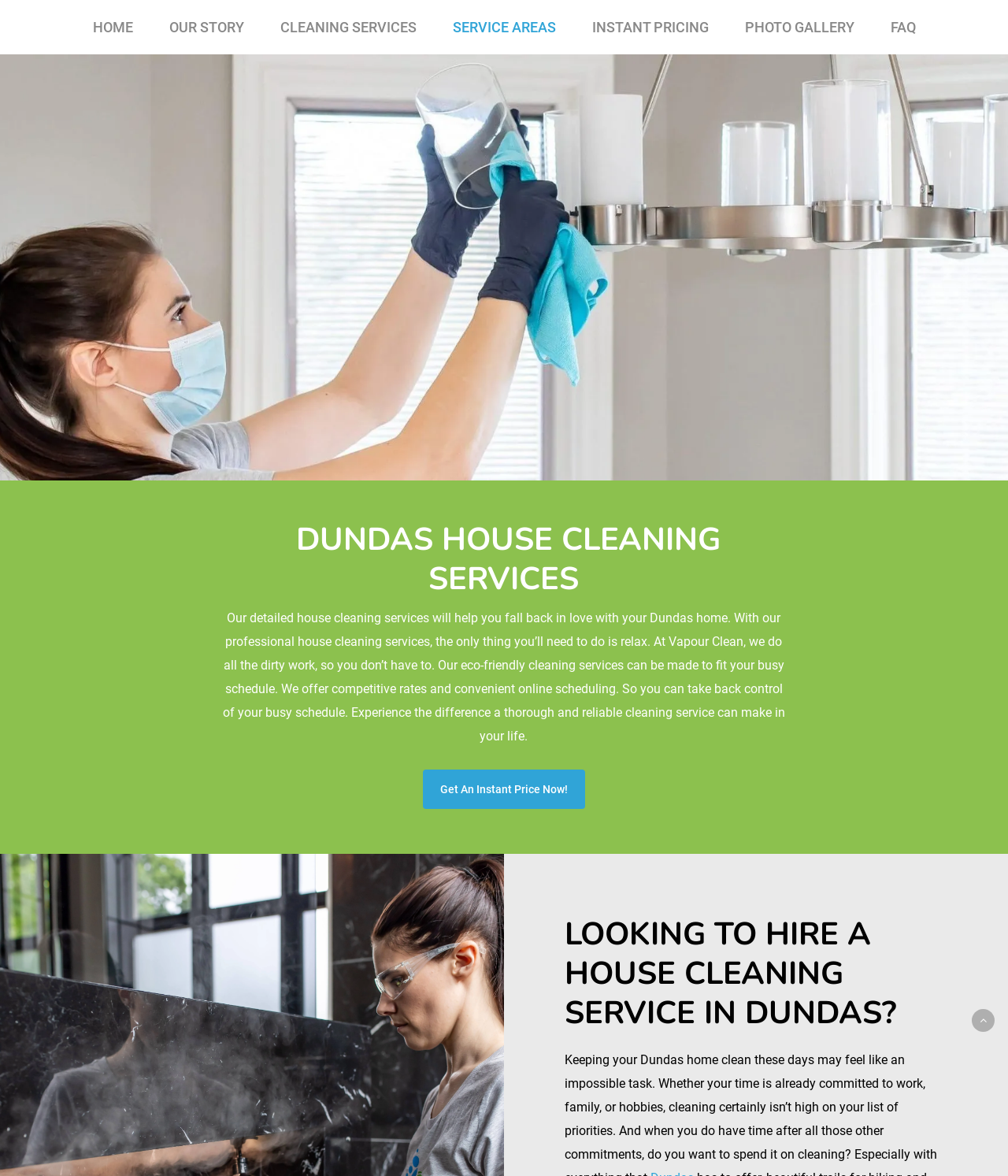Find the bounding box coordinates of the element I should click to carry out the following instruction: "learn about cleaning services".

[0.262, 0.013, 0.429, 0.046]